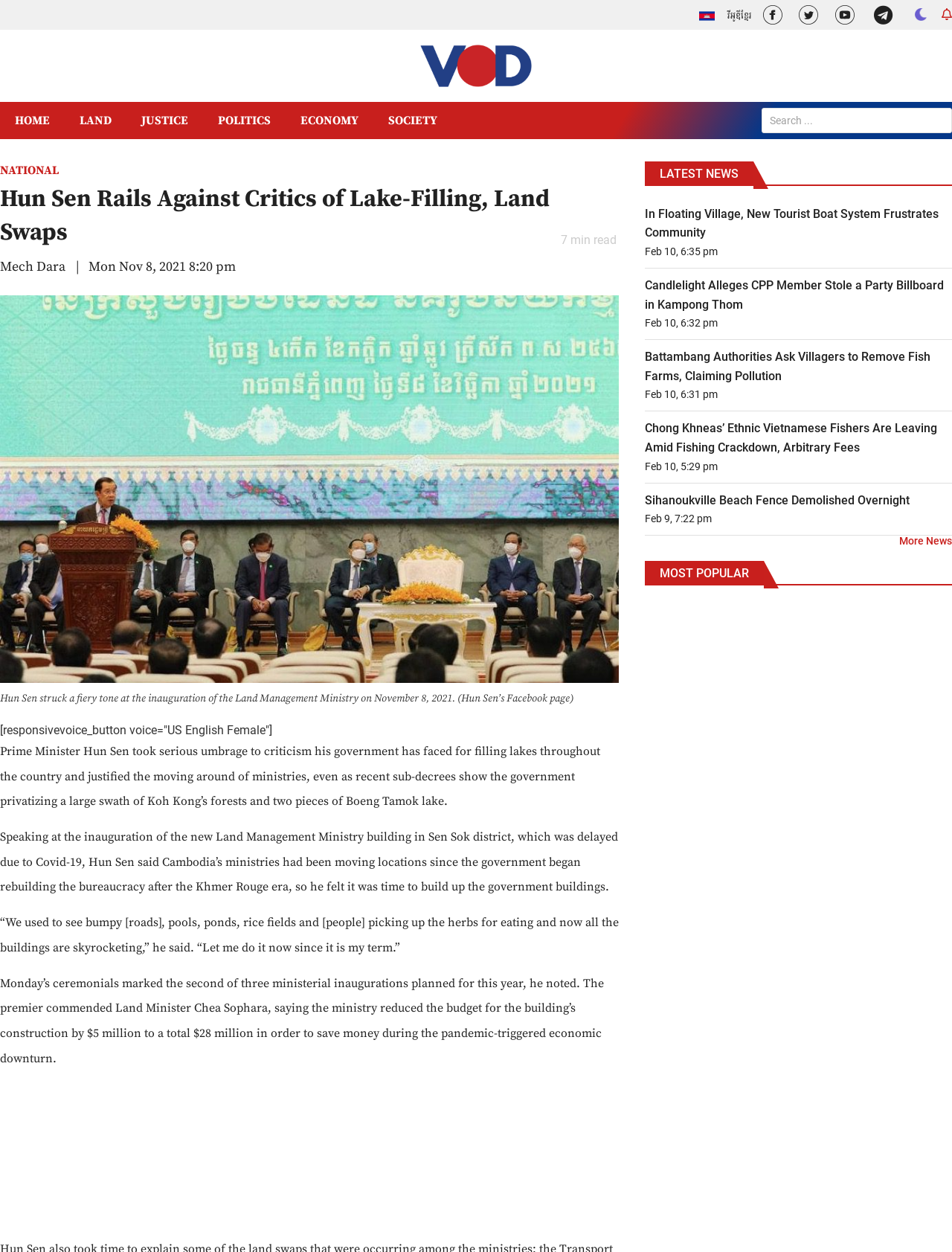Please find and report the bounding box coordinates of the element to click in order to perform the following action: "Search for something". The coordinates should be expressed as four float numbers between 0 and 1, in the format [left, top, right, bottom].

[0.8, 0.086, 1.0, 0.106]